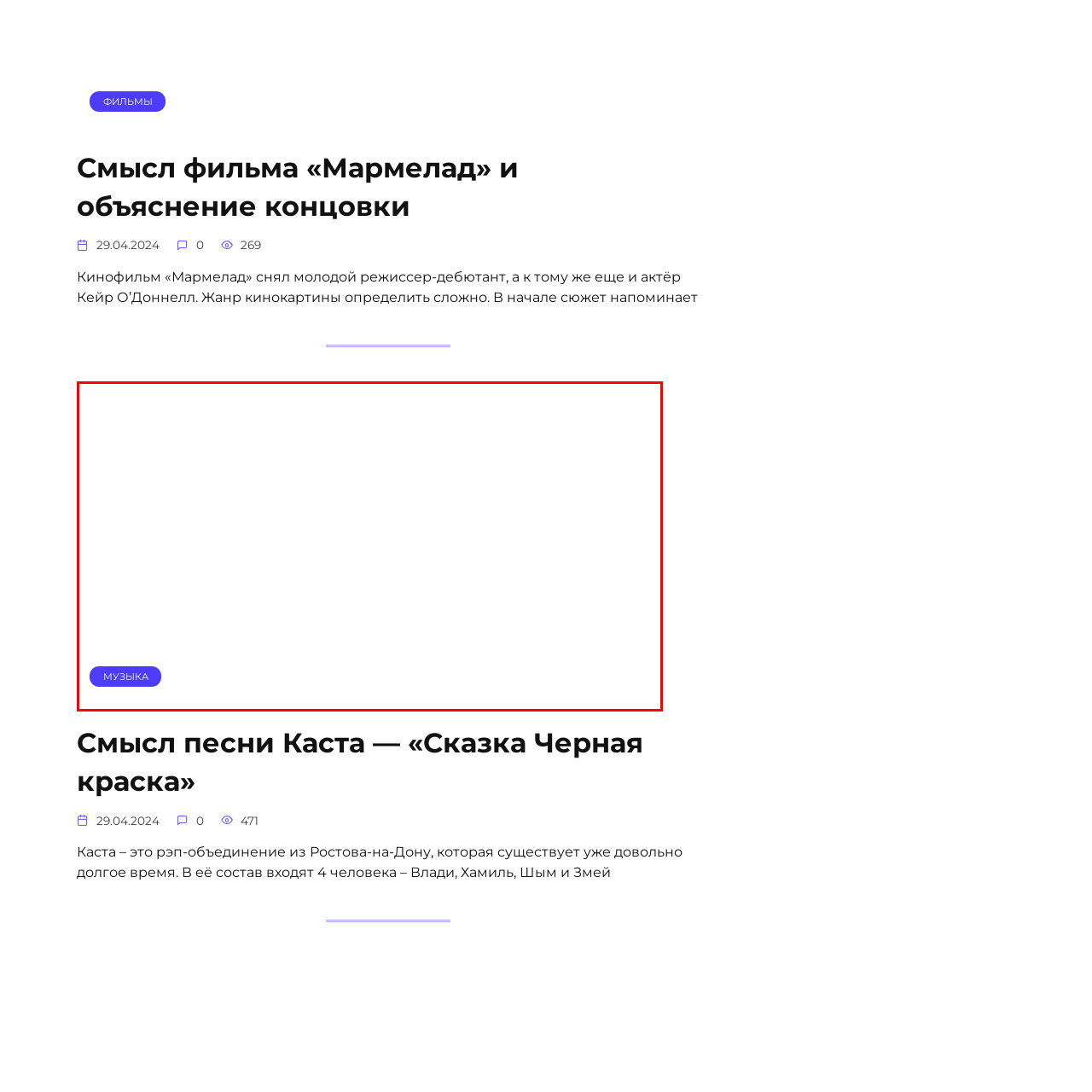Elaborate on the scene depicted within the red bounding box in the image.

The image features the title "Смысл песни Каста - 'Сказка Черная краска'," which translates to "The Meaning of the Kasta Song - 'Black Paint Tale.'" This title aligns with a discussion about the musical group Kasta, noted for their influential role in the Russian rap scene. The image appears in the context of an article that likely explores the themes and significance of their work. 

Additionally, the layout includes a button labeled "МУЗЫКА," indicating a musical focus or category, enhancing the overall theme of music and song interpretation in the accompanying text. This suggests that the article may offer insights about the lyrics, cultural context, and impact of Kasta's music.